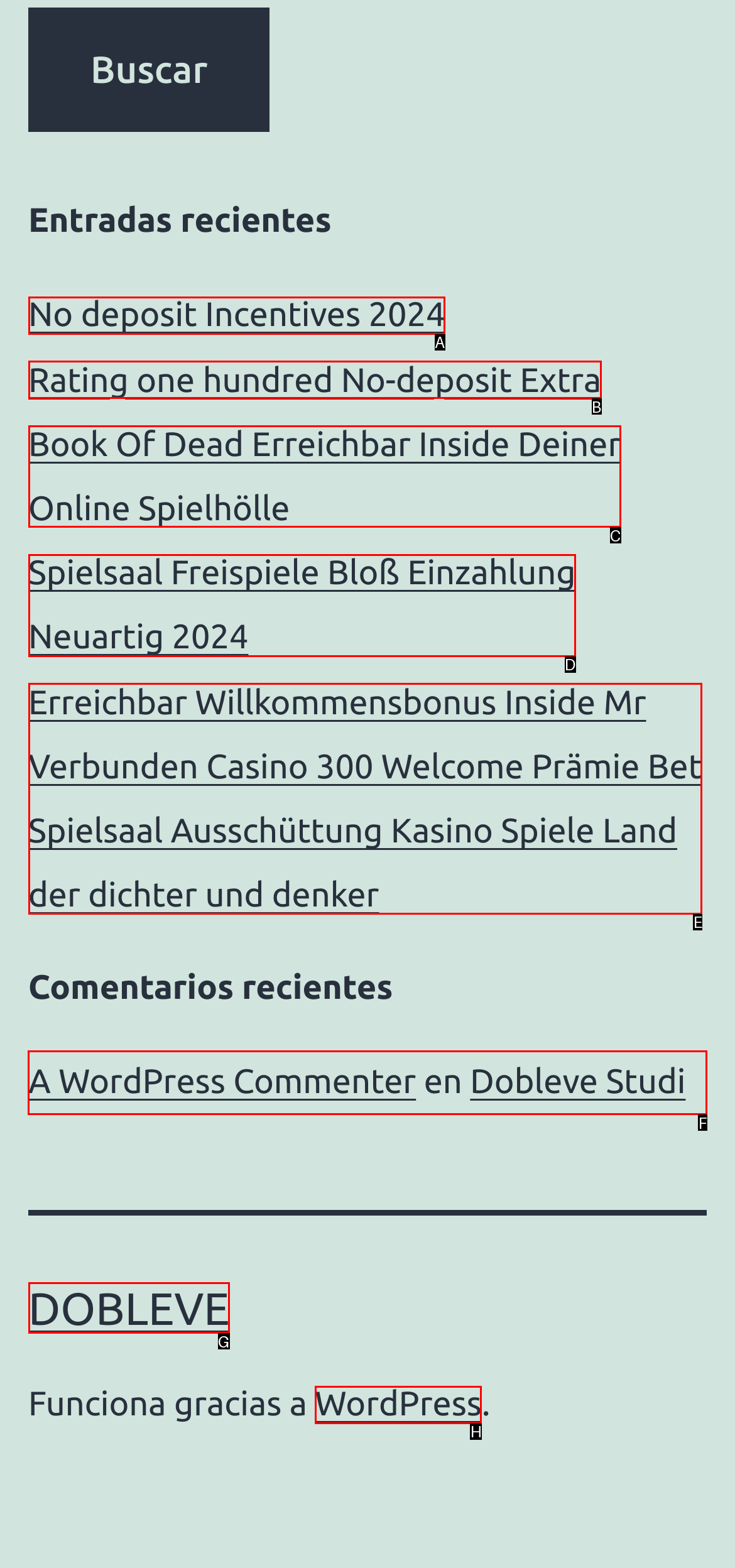Choose the letter of the option you need to click to Check recent comments. Answer with the letter only.

F